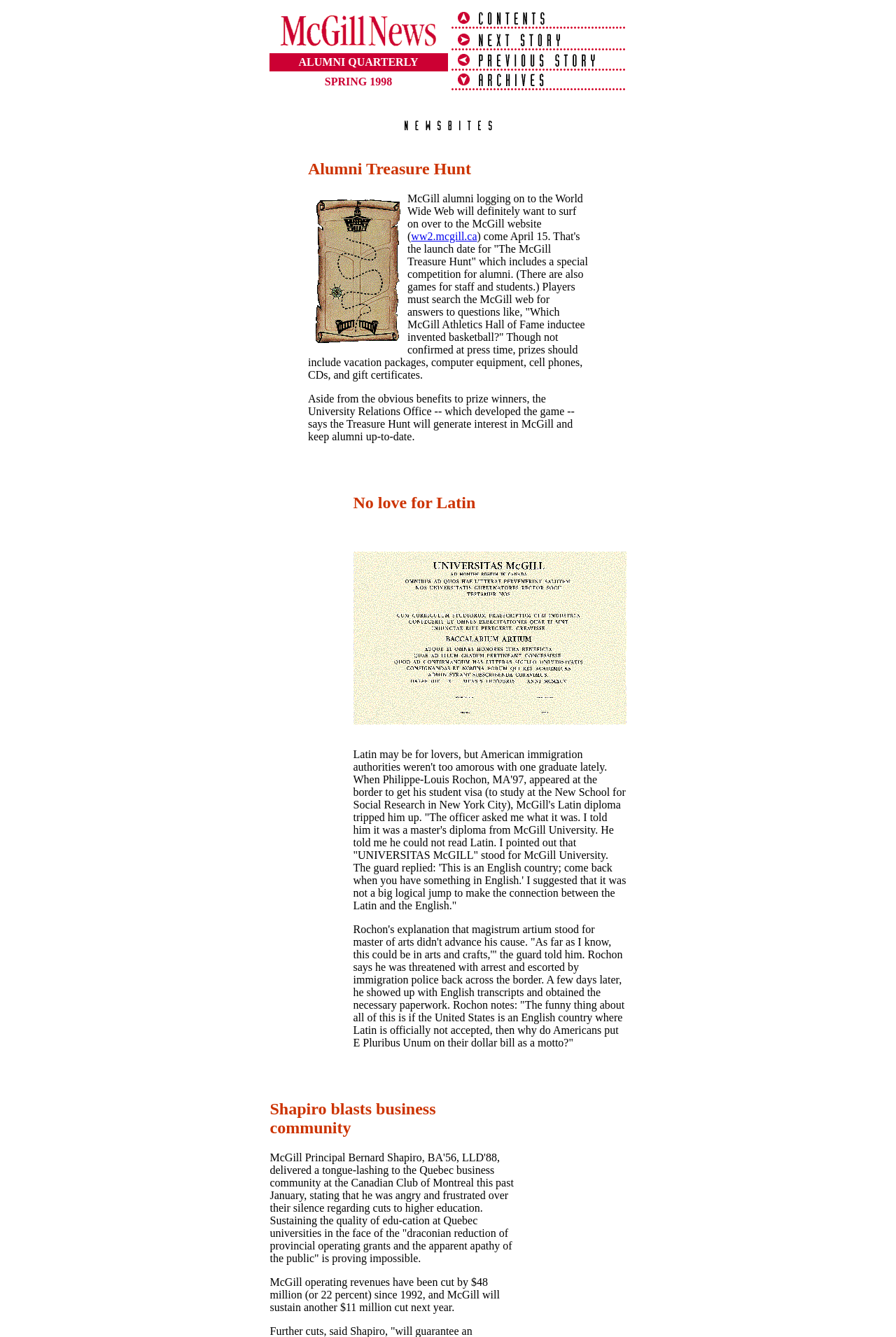What is the subject of the diploma that caused an issue at the border?
Please answer the question as detailed as possible based on the image.

I inferred this answer by reading the story about Philippe-Louis Rochon's experience at the border, where his Latin diploma caused a problem due to the immigration officer's inability to read it.